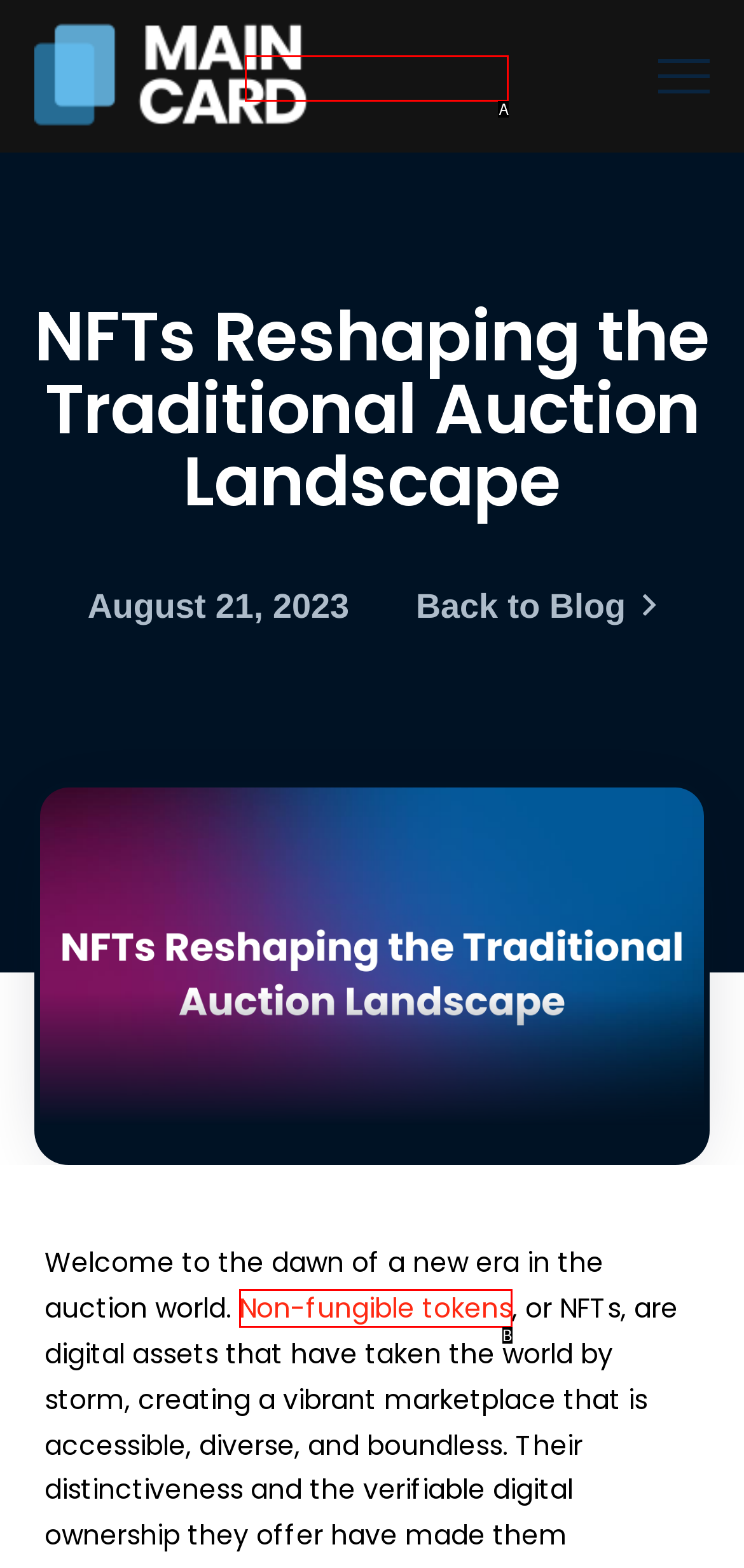From the choices provided, which HTML element best fits the description: START THE GAME? Answer with the appropriate letter.

A